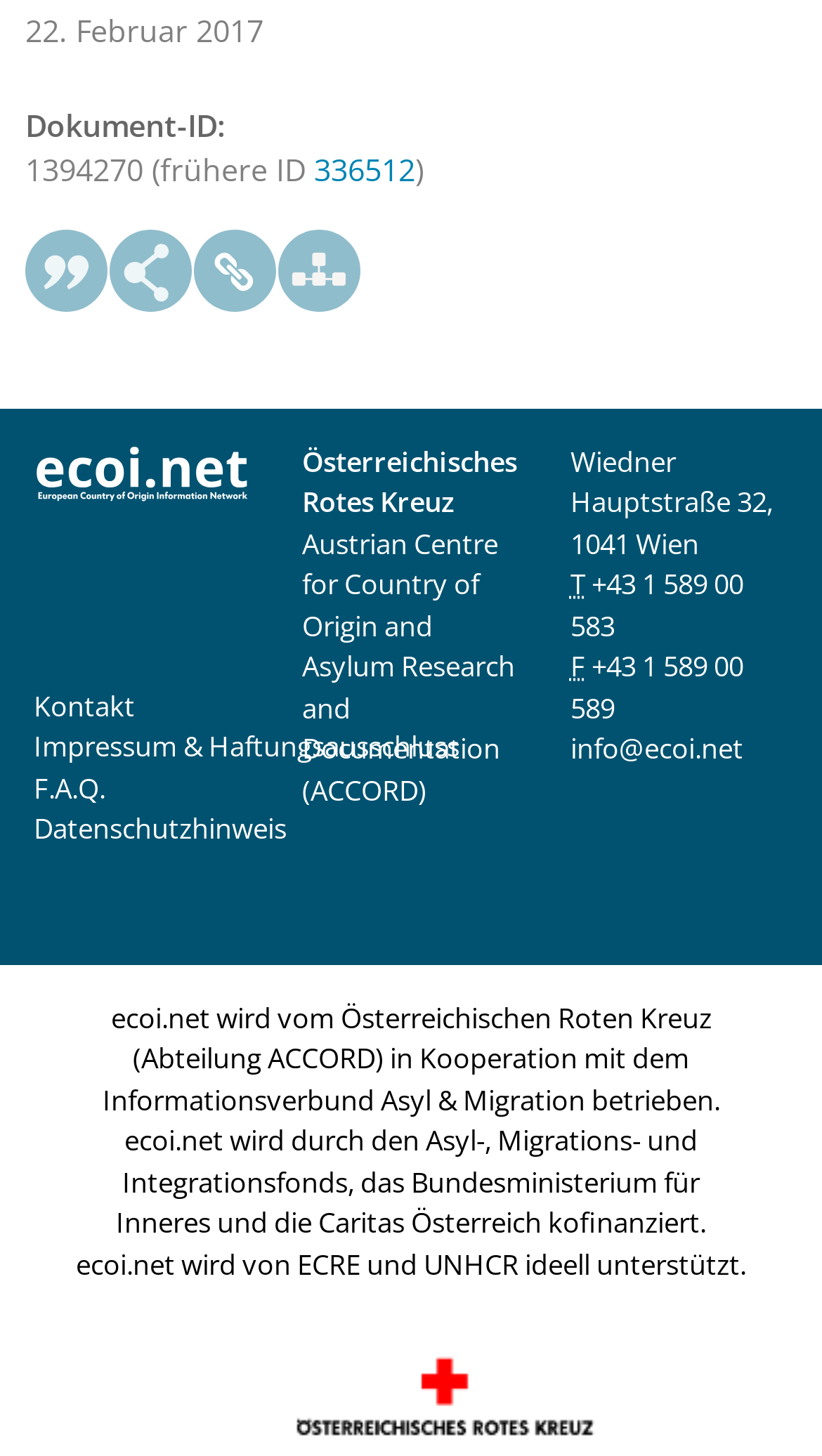Identify the bounding box coordinates for the UI element described as follows: "Kontakt". Ensure the coordinates are four float numbers between 0 and 1, formatted as [left, top, right, bottom].

[0.041, 0.471, 0.164, 0.497]